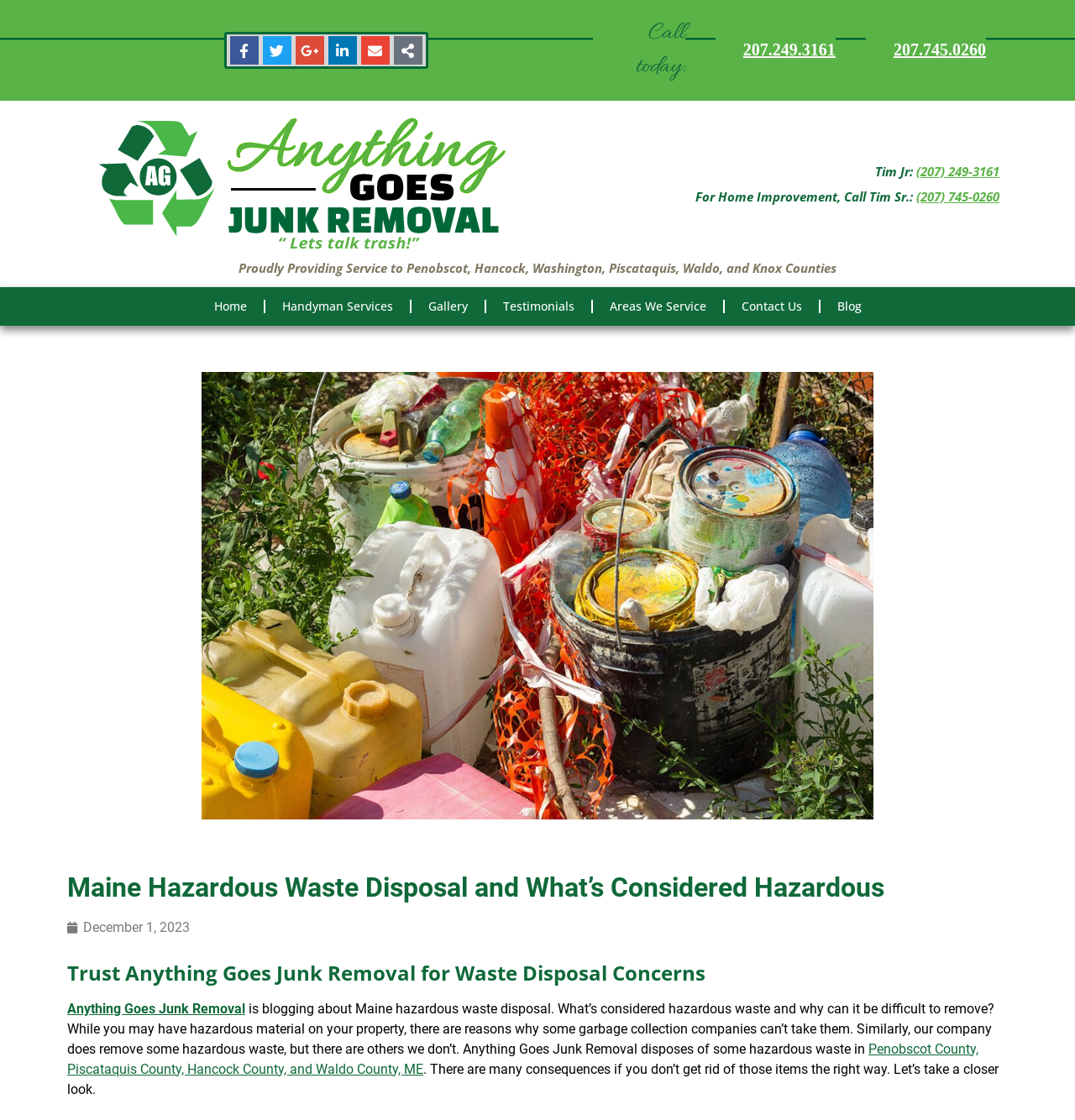Please determine the bounding box coordinates of the clickable area required to carry out the following instruction: "Contact Tim Jr". The coordinates must be four float numbers between 0 and 1, represented as [left, top, right, bottom].

[0.852, 0.145, 0.93, 0.16]